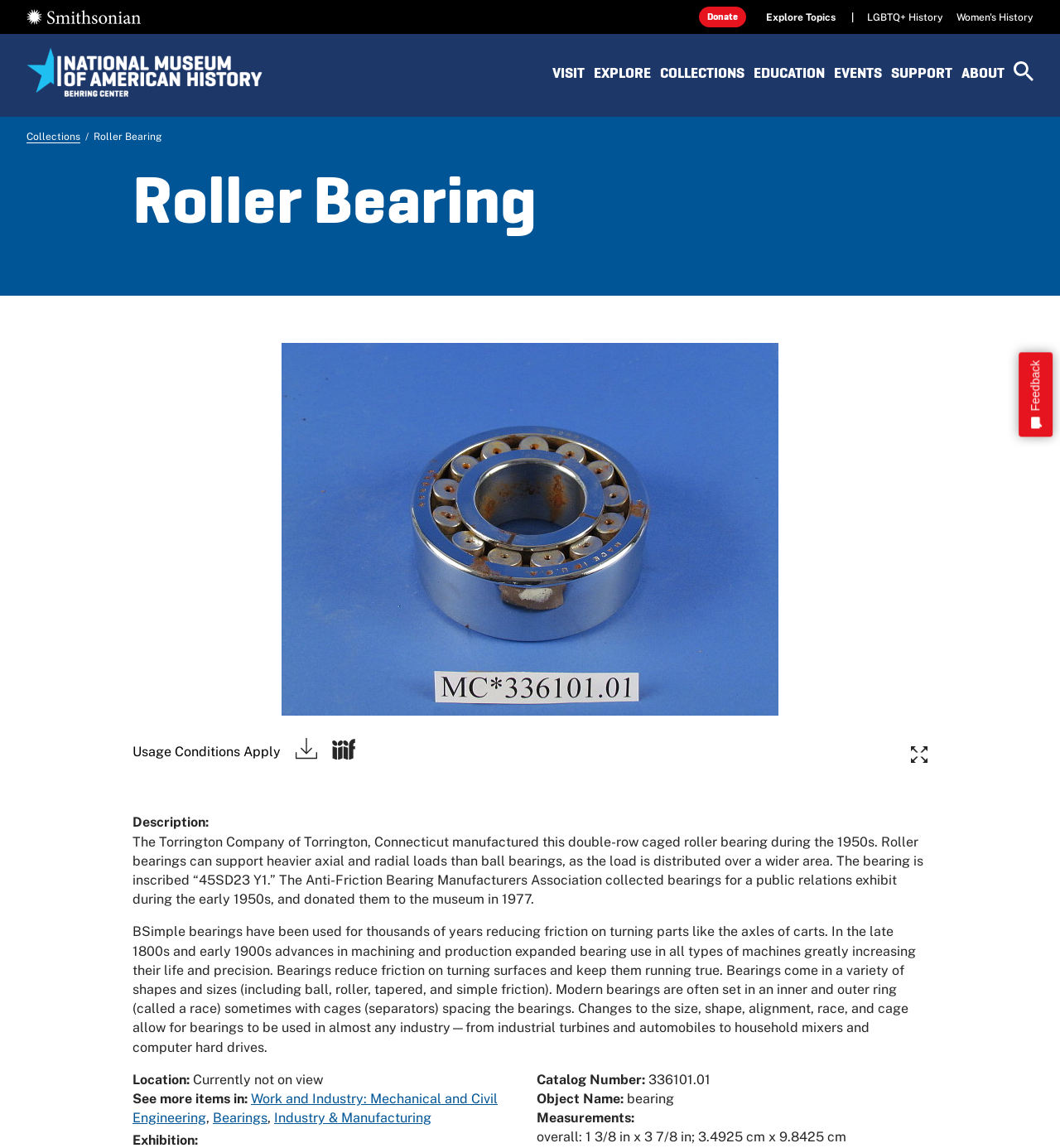Please identify the bounding box coordinates of where to click in order to follow the instruction: "Donate".

[0.659, 0.006, 0.704, 0.024]